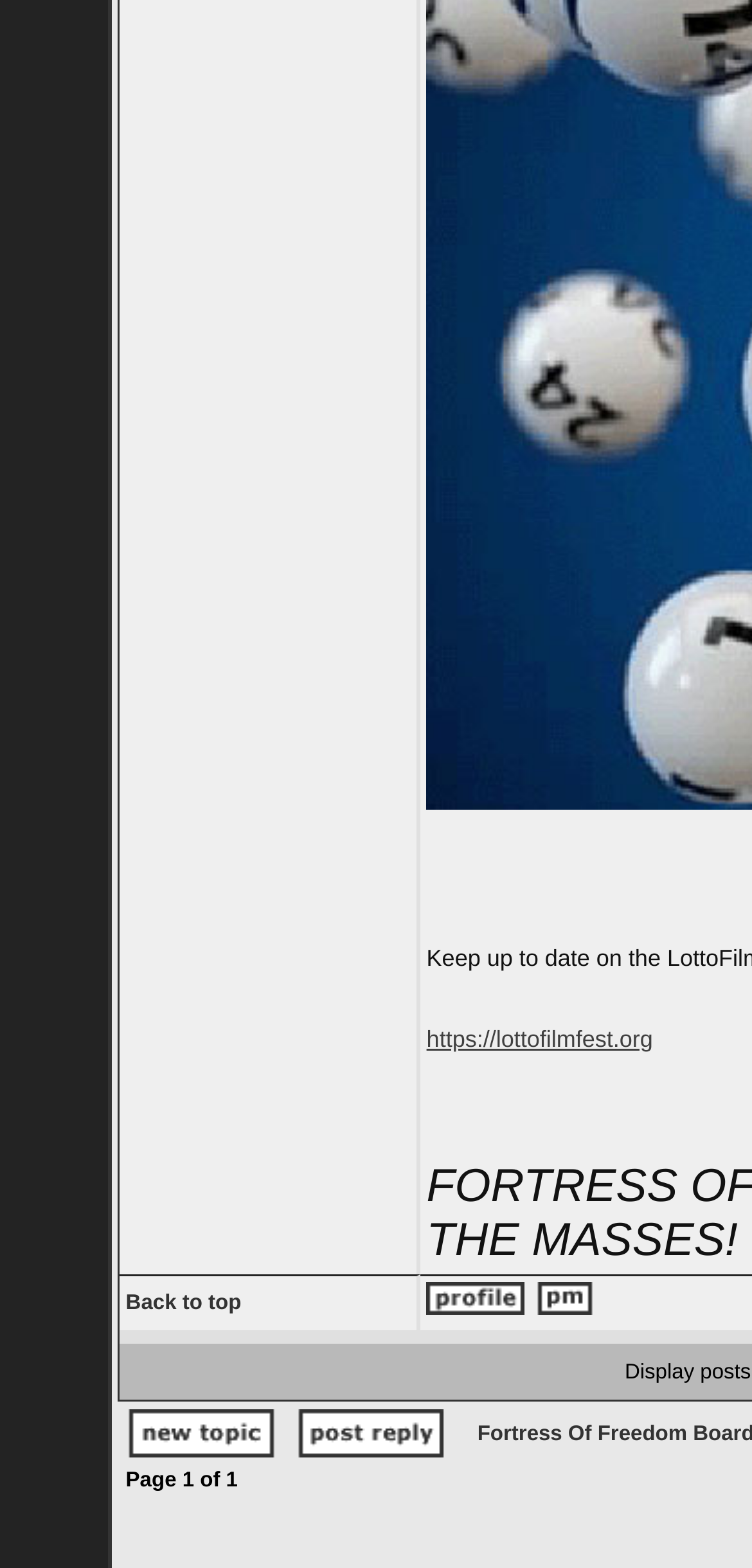Provide your answer in a single word or phrase: 
What is the text of the first link in the gridcell?

Back to top